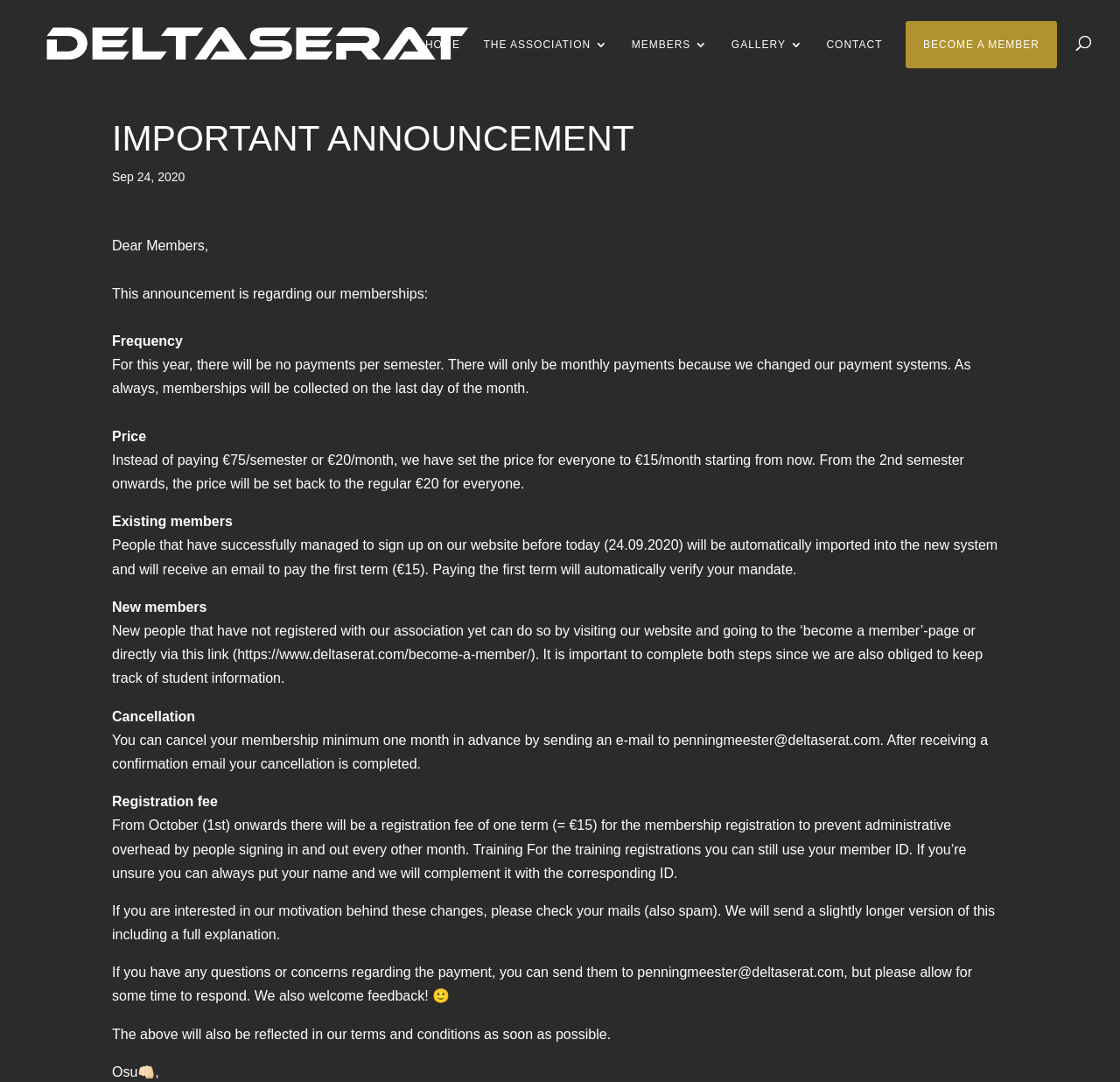Please provide a detailed answer to the question below based on the screenshot: 
How can existing members pay the first term?

People that have successfully managed to sign up on the website before today (24.09.2020) will be automatically imported into the new system and will receive an email to pay the first term (€15). Paying the first term will automatically verify their mandate.